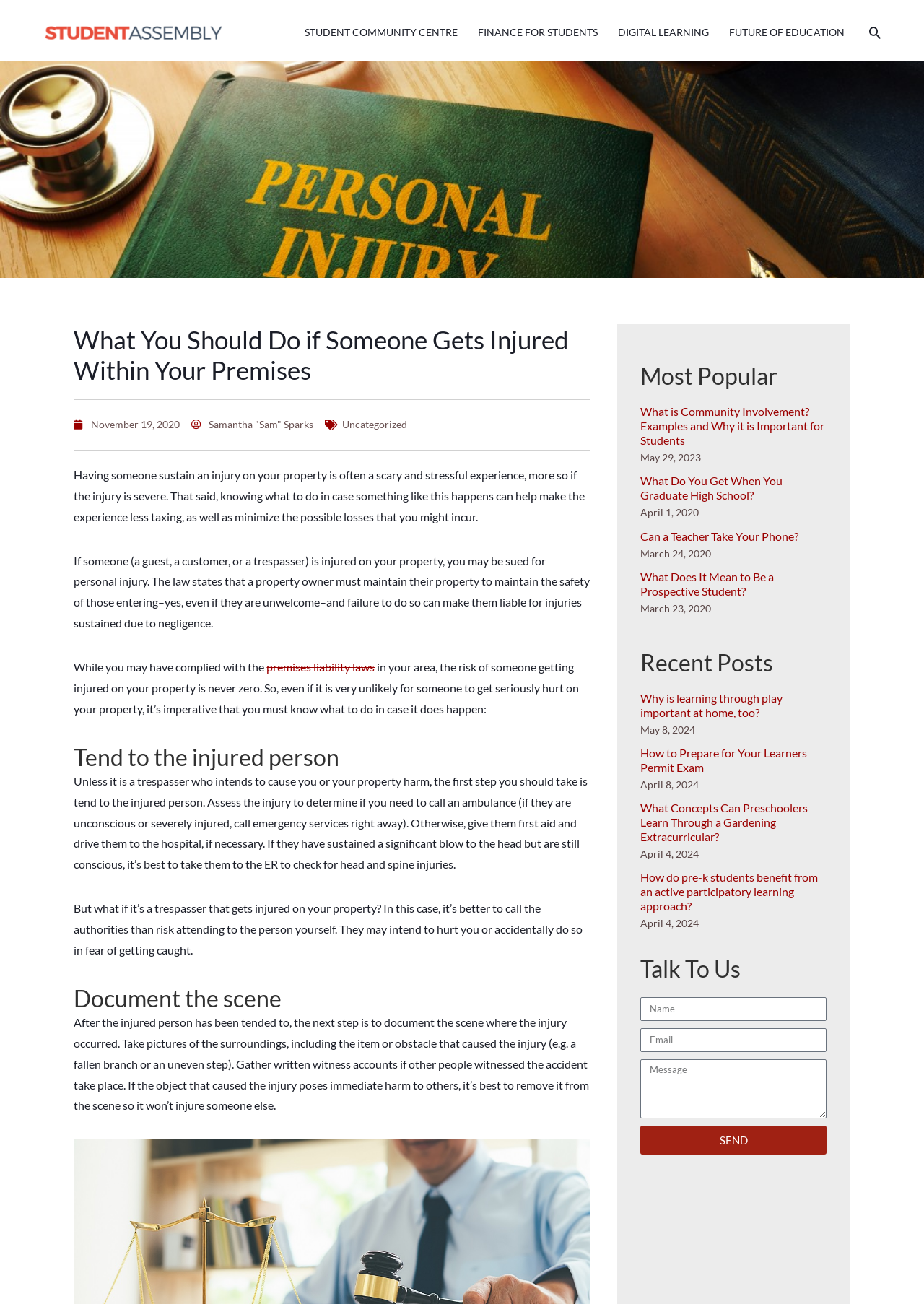Please predict the bounding box coordinates (top-left x, top-left y, bottom-right x, bottom-right y) for the UI element in the screenshot that fits the description: Uncategorized

[0.371, 0.321, 0.441, 0.33]